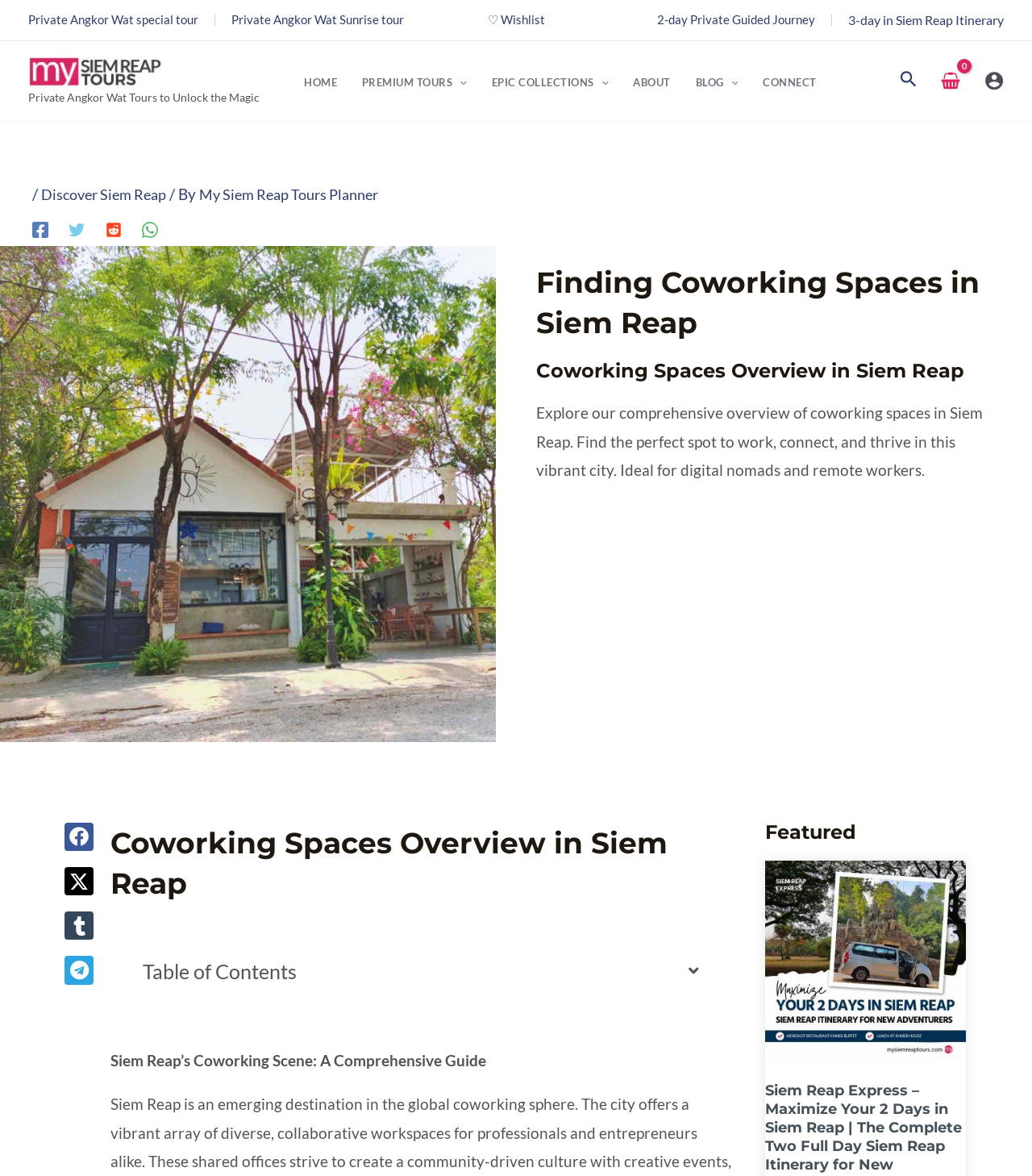Could you locate the bounding box coordinates for the section that should be clicked to accomplish this task: "Find health classes".

None